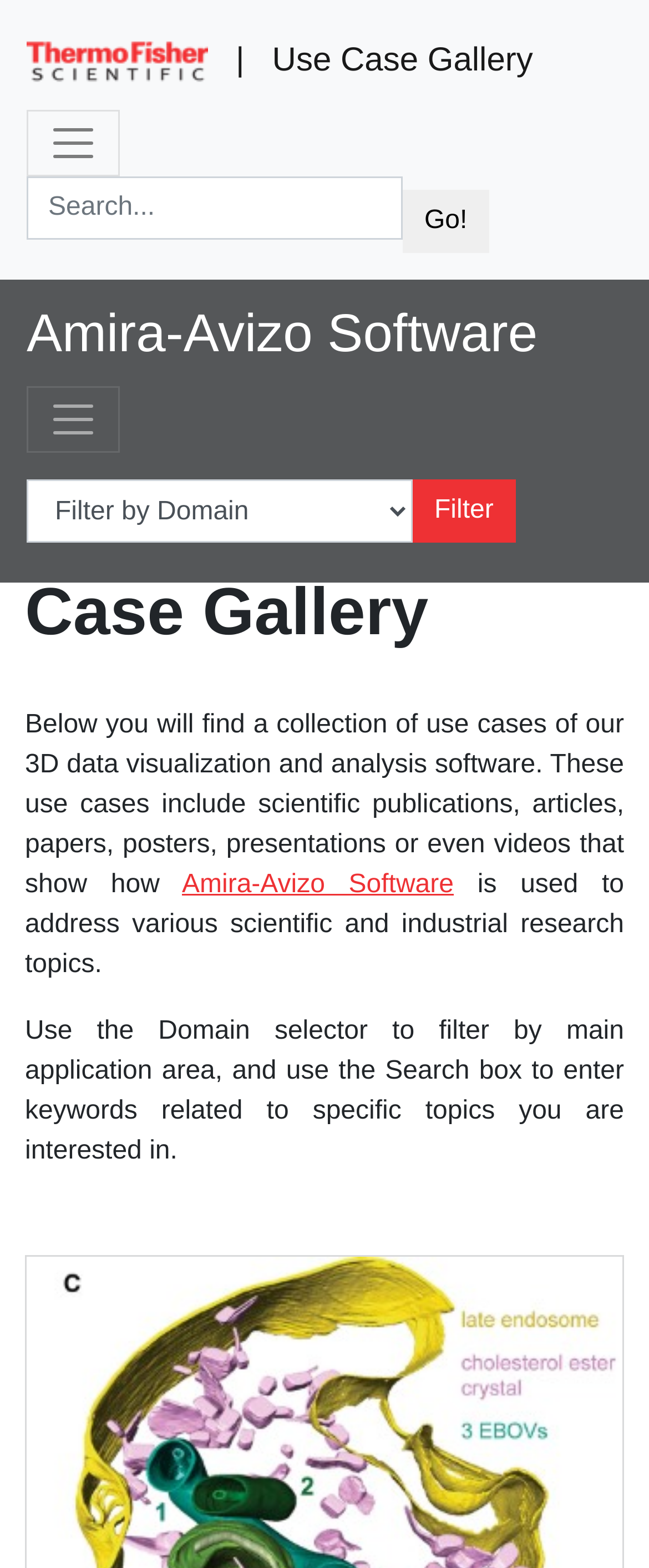Please pinpoint the bounding box coordinates for the region I should click to adhere to this instruction: "Search for a specific topic".

[0.041, 0.113, 0.621, 0.153]